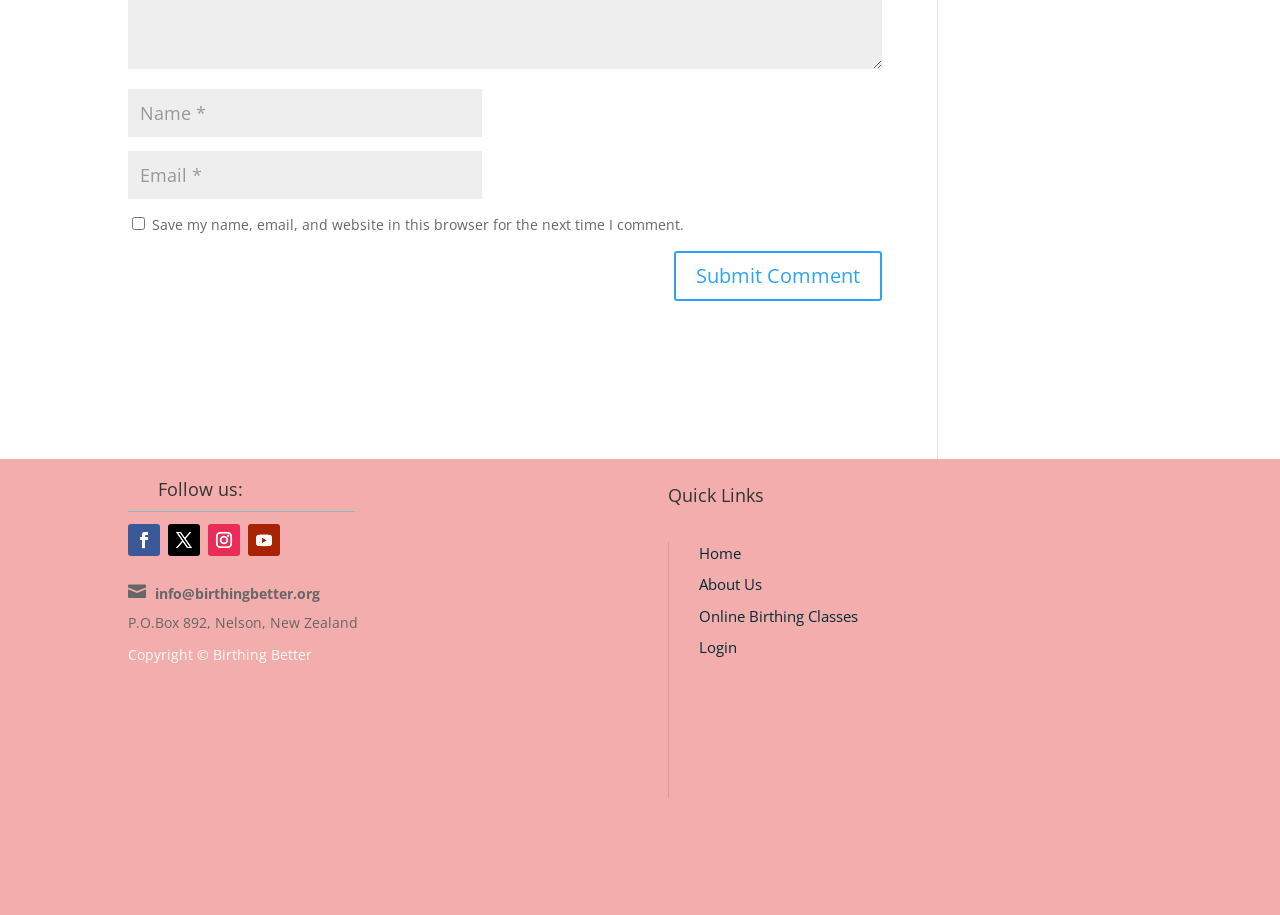What is the email address provided?
Analyze the image and provide a thorough answer to the question.

The email address is provided in the footer section of the webpage, along with the physical address and copyright information.